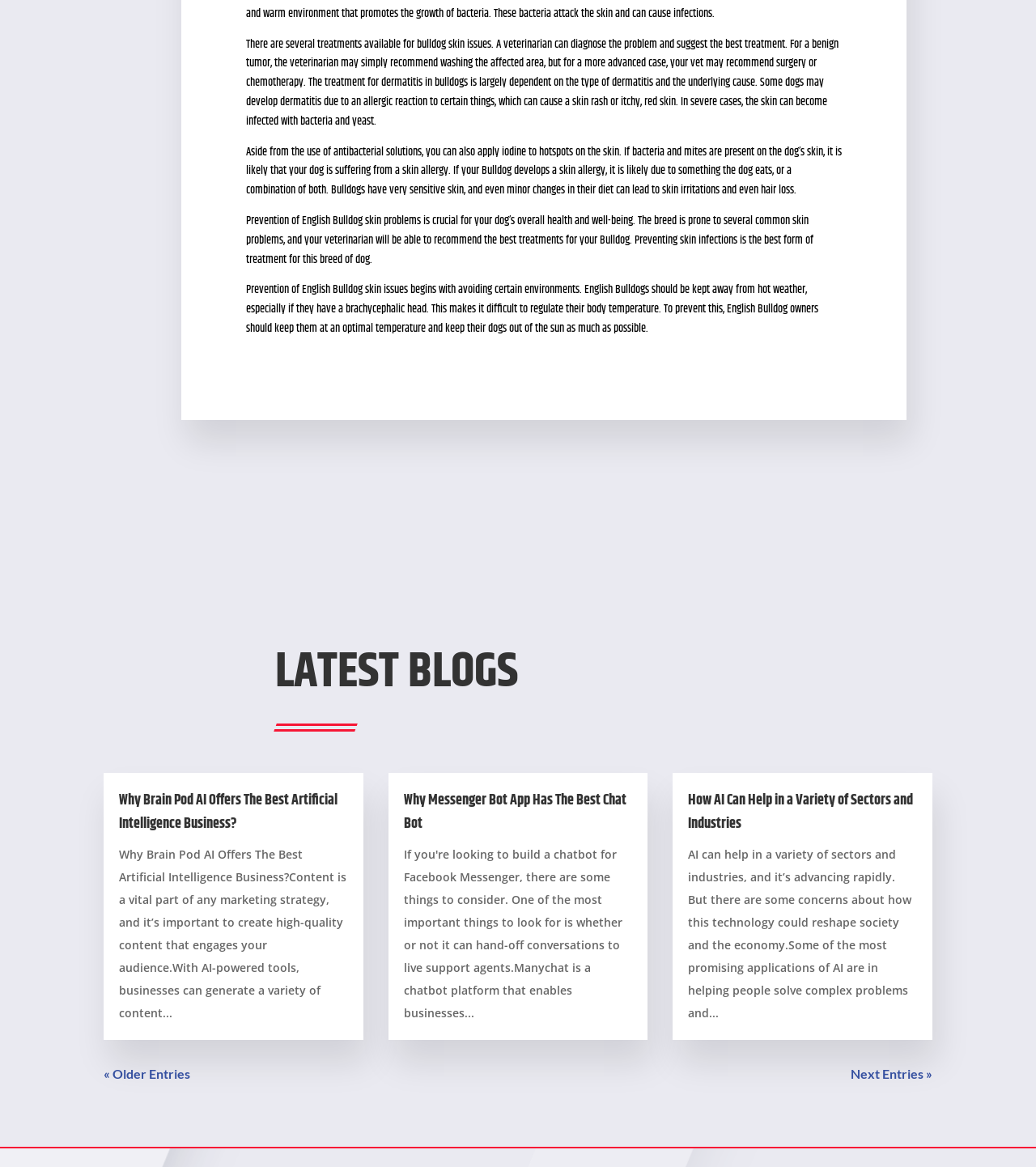Analyze the image and deliver a detailed answer to the question: What is recommended to prevent skin infections in English Bulldogs?

According to the fourth paragraph, English Bulldog owners should keep their dogs at an optimal temperature and keep them out of the sun as much as possible to prevent skin infections. This suggests that keeping them at optimal temperature is one of the recommended ways to prevent skin infections.